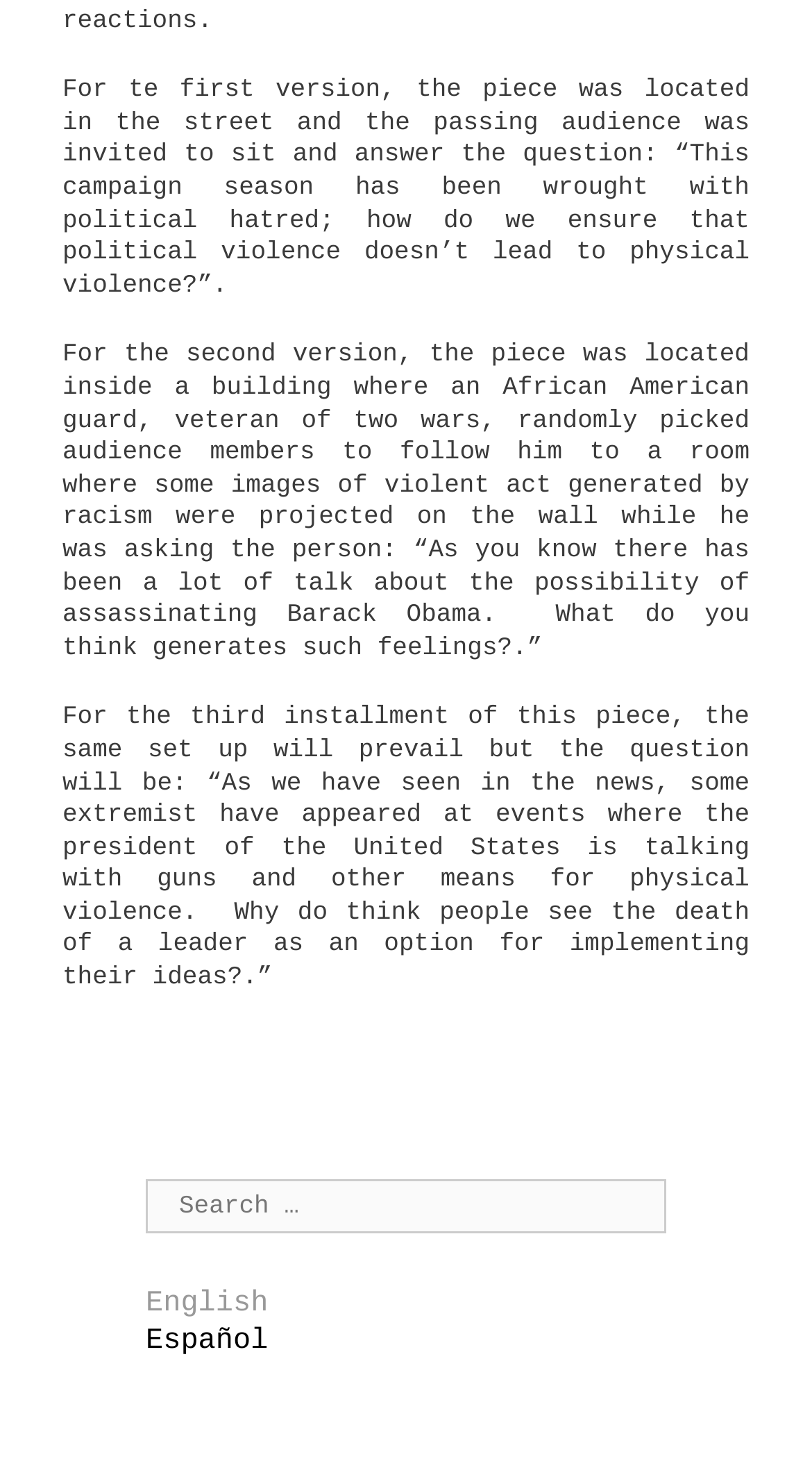Analyze the image and answer the question with as much detail as possible: 
How many versions of the piece are described?

There are three versions of the piece described, as mentioned in the StaticText elements, each with a different setup and question.